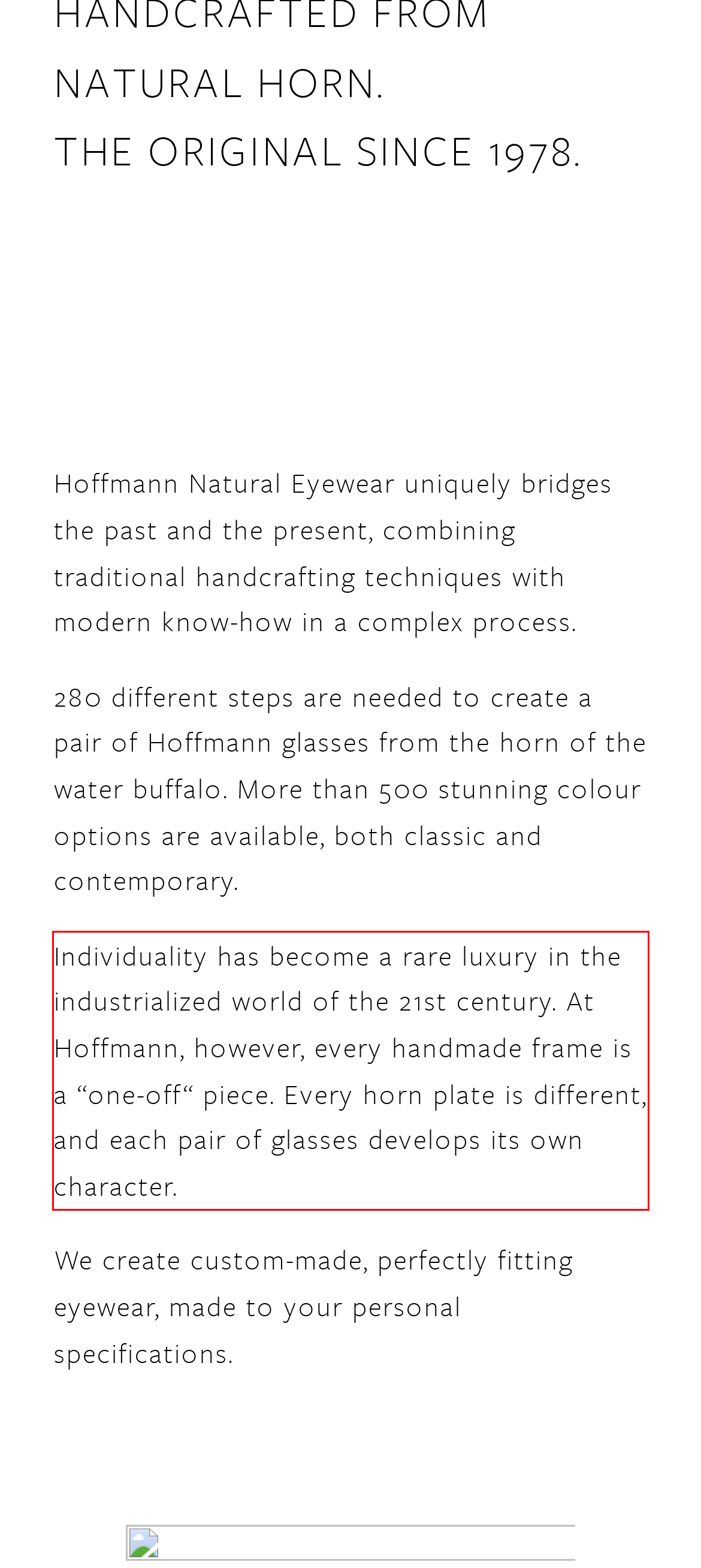Look at the webpage screenshot and recognize the text inside the red bounding box.

Individuality has become a rare luxury in the industrialized world of the 21st century. At Hoffmann, however, every handmade frame is a “one-off“ piece. Every horn plate is different, and each pair of glasses develops its own character.